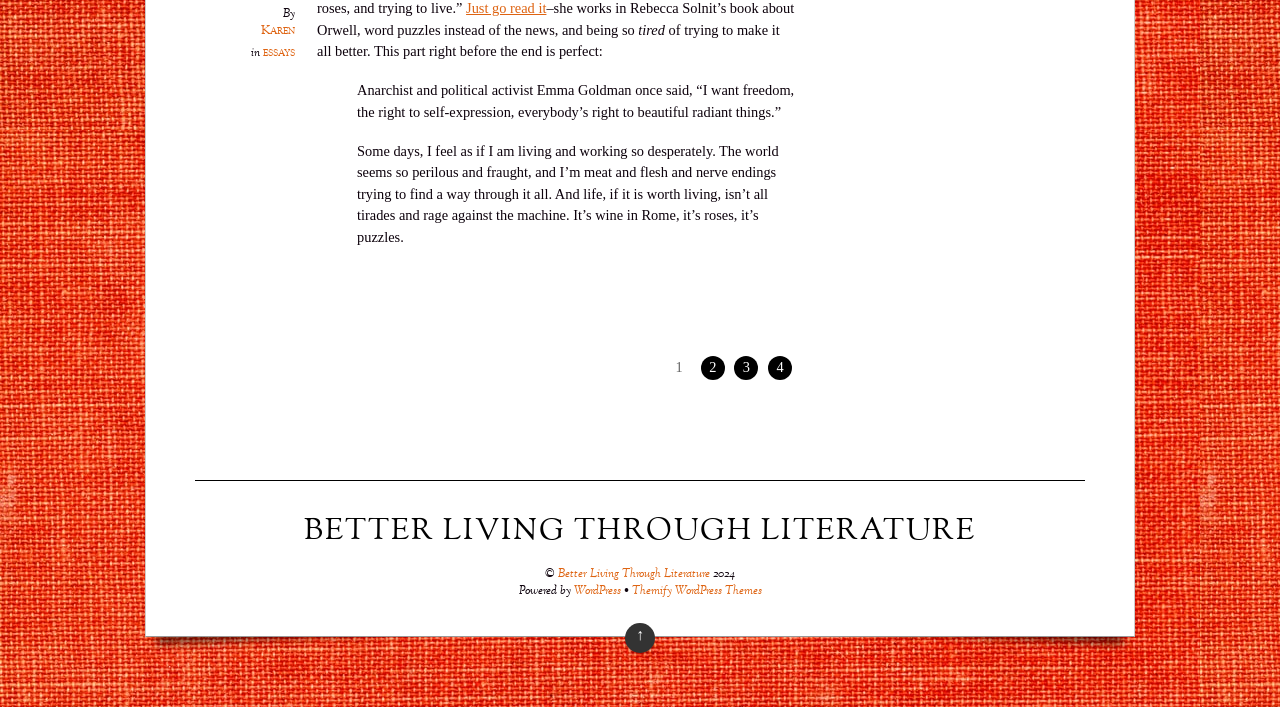Please find the bounding box coordinates in the format (top-left x, top-left y, bottom-right x, bottom-right y) for the given element description. Ensure the coordinates are floating point numbers between 0 and 1. Description: ↑ Back to top

[0.488, 0.881, 0.512, 0.923]